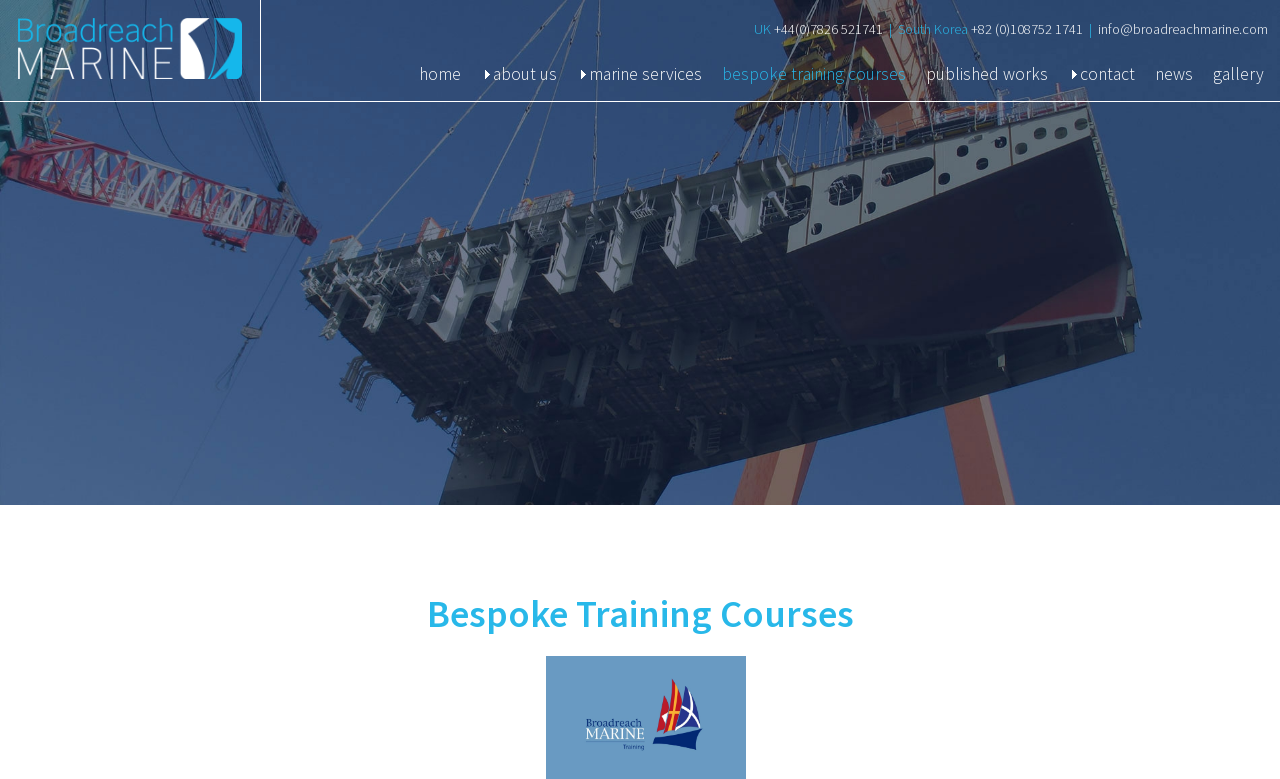Use the information in the screenshot to answer the question comprehensively: What is the country code for South Korea?

I found the country code for South Korea by looking at the top-right corner of the webpage, where there is a list of contact information. The text '| South Korea' is followed by a phone number starting with '+82', which is the country code for South Korea.